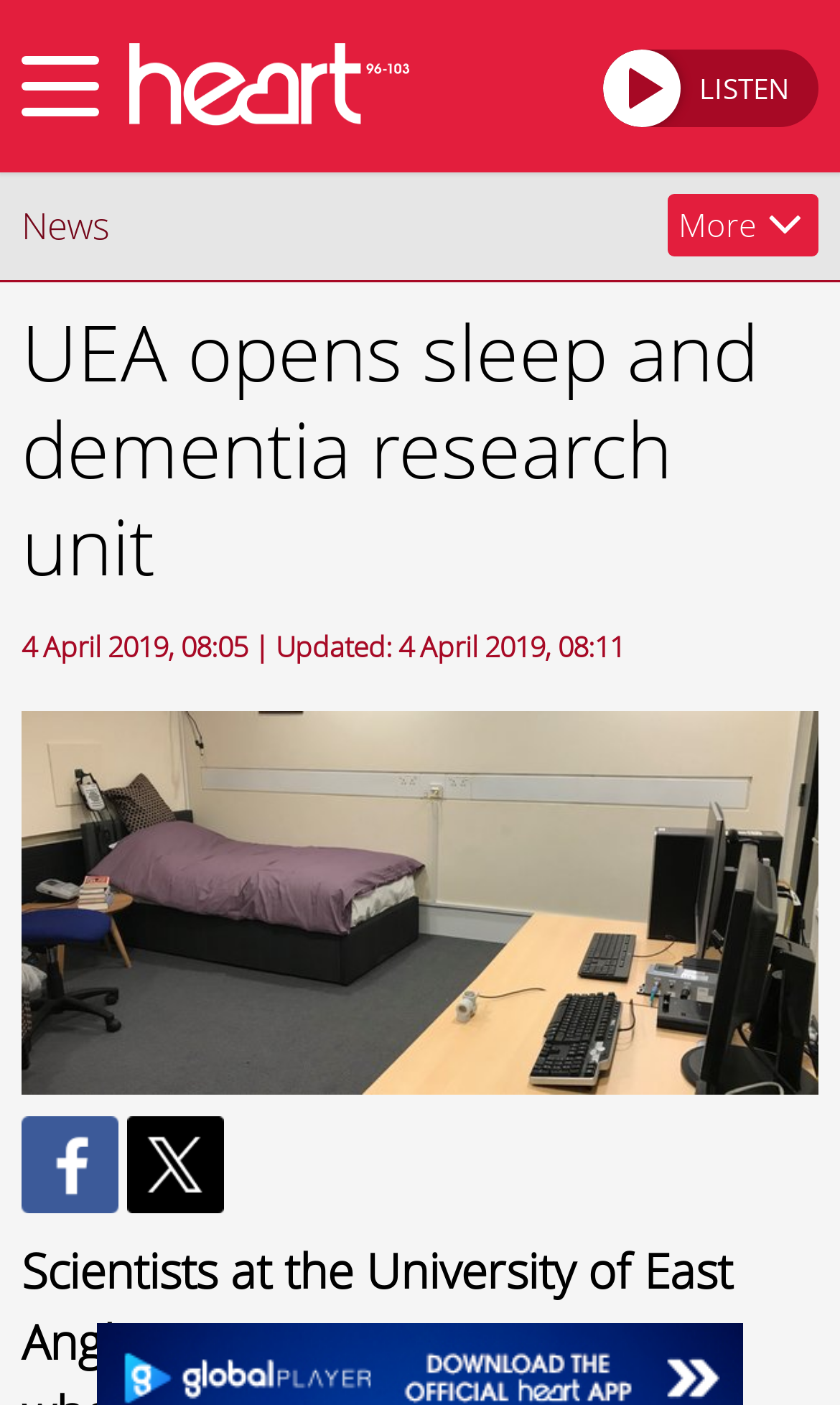Produce an elaborate caption capturing the essence of the webpage.

The webpage is about the University of East Anglia's new research unit focused on sleep and dementia. At the top left corner, there is a small advertisement iframe. Below it, a "skip to navigation" link is positioned. To the right of the advertisement, the title "Heart East Anglia" is displayed in a paragraph, with a link to the same title below it. On the right side of the page, a "LISTEN" link is situated.

The main content of the page is divided into sections. The first section is headed by a "News" label, followed by a link to "More" options. Below this, a heading announces the opening of the UEA sleep and dementia research unit. The date and time of the article, "4 April 2019, 08:05 | Updated: 4 April 2019, 08:11", is displayed below the heading.

An image related to the UEA sleep research unit is positioned below the date and time information, taking up a significant portion of the page. At the bottom of the page, there are two links to share the article on Facebook and another platform, each accompanied by a small icon.